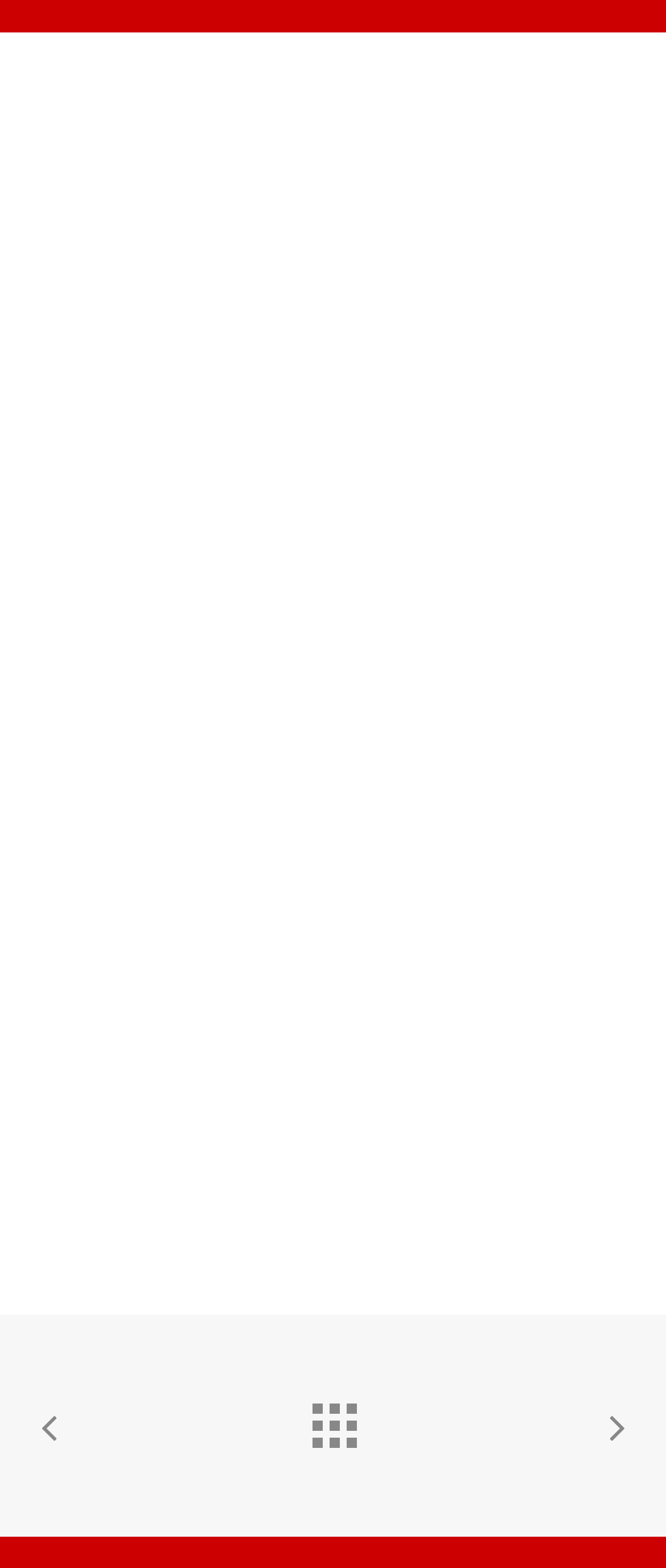Please find the bounding box coordinates (top-left x, top-left y, bottom-right x, bottom-right y) in the screenshot for the UI element described as follows: parent_node: THE LEADERSHIP

[0.17, 0.311, 0.83, 0.455]